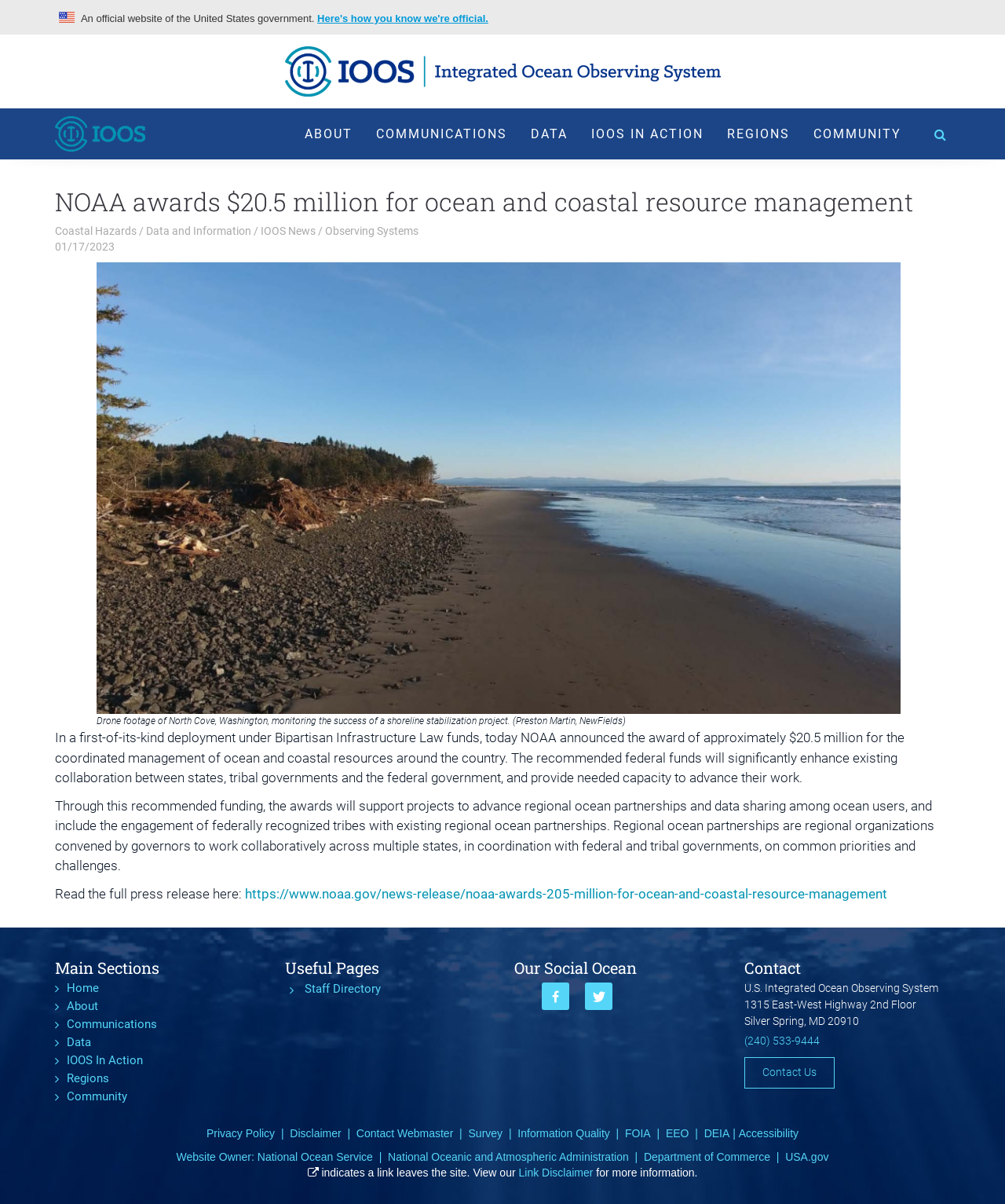Please determine the bounding box coordinates for the element with the description: "Contact Webmaster".

[0.355, 0.936, 0.451, 0.947]